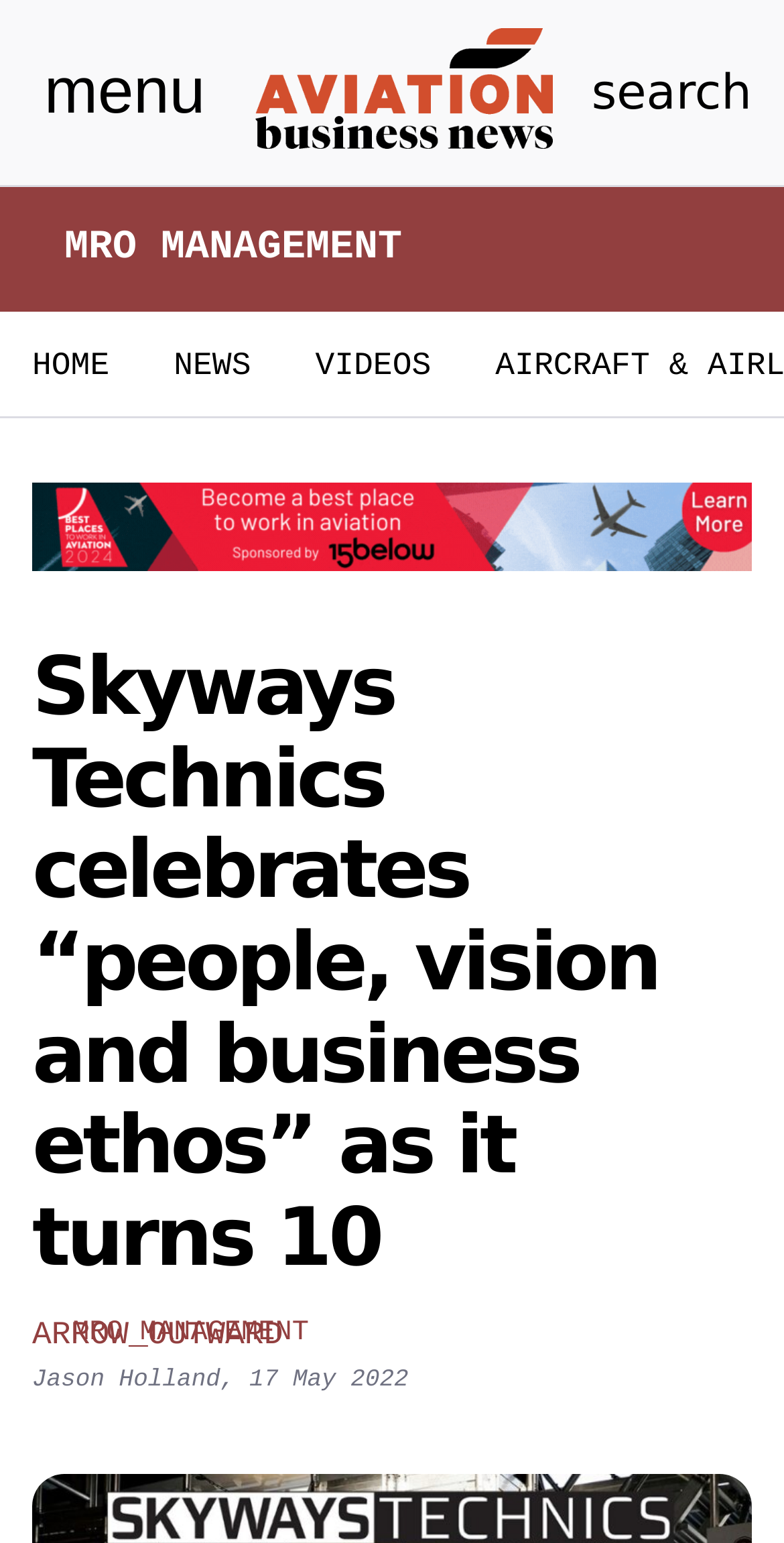Refer to the image and offer a detailed explanation in response to the question: Who is the author of the article?

I found the answer by looking at the link element with the text 'Jason Holland' which is located below the article title, indicating that it is the author of the article.